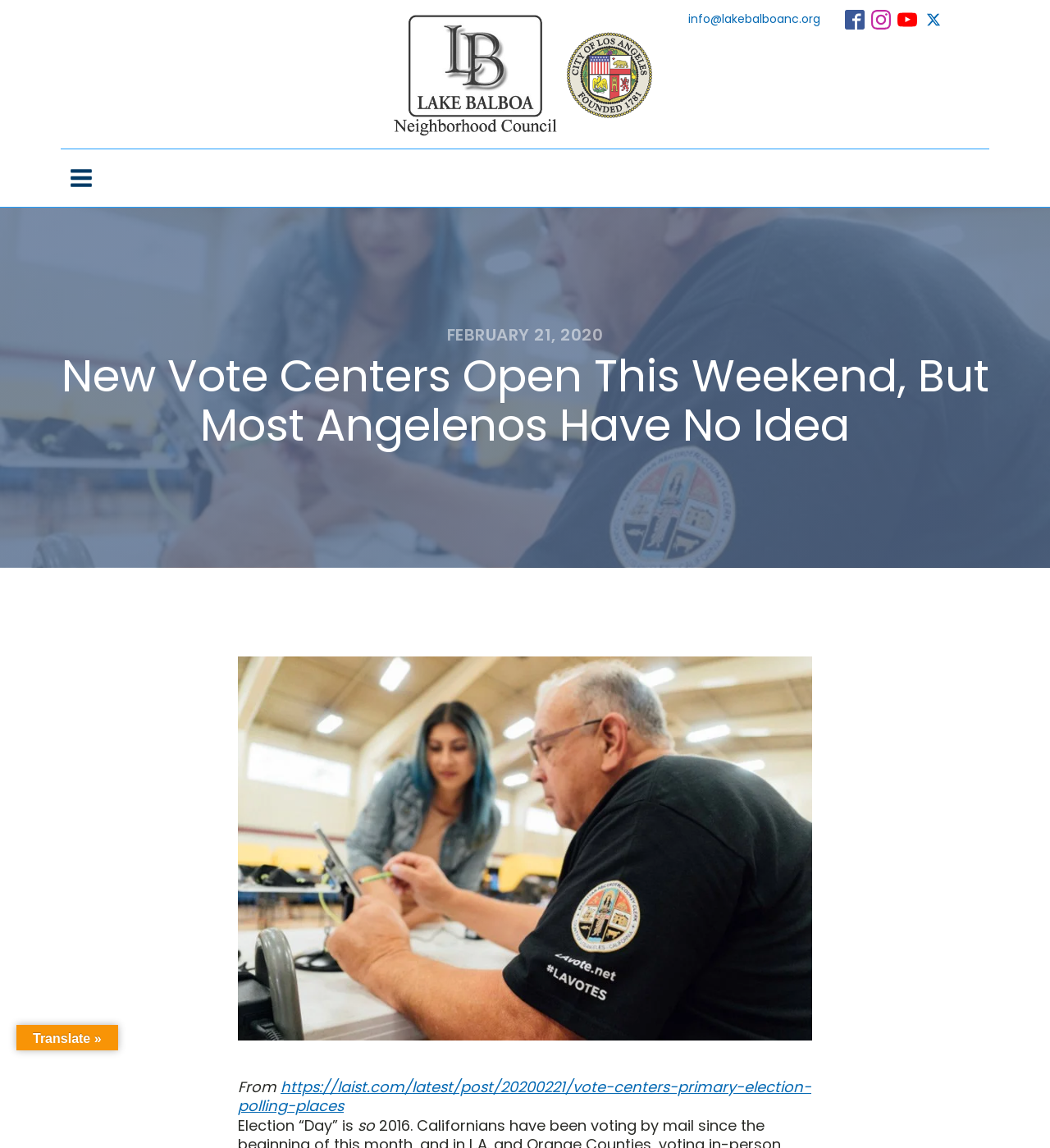Give an in-depth explanation of the webpage layout and content.

This webpage appears to be an article about voting centers opening for the primary election. At the top left, there is a logo of the Lake Balboa Neighborhood Council. Below the logo, there are three social media links: Facebook, Instagram, and YouTube, each accompanied by an icon. To the right of these links, there is a Twitter icon.

Above the main content, there is a heading that displays the date "FEBRUARY 21, 2020". The main title of the article, "New Vote Centers Open This Weekend, But Most Angelenos Have No Idea", is centered and prominent.

The article features an image related to voting, "lavotes", which takes up a significant portion of the page. Below the image, there is a brief summary of the article, which mentions that Californians have been voting by mail since the beginning of the month and that in-person voting starts on Saturday morning in L.A. and Orange Counties.

At the top right, there is a "Translate »" option.